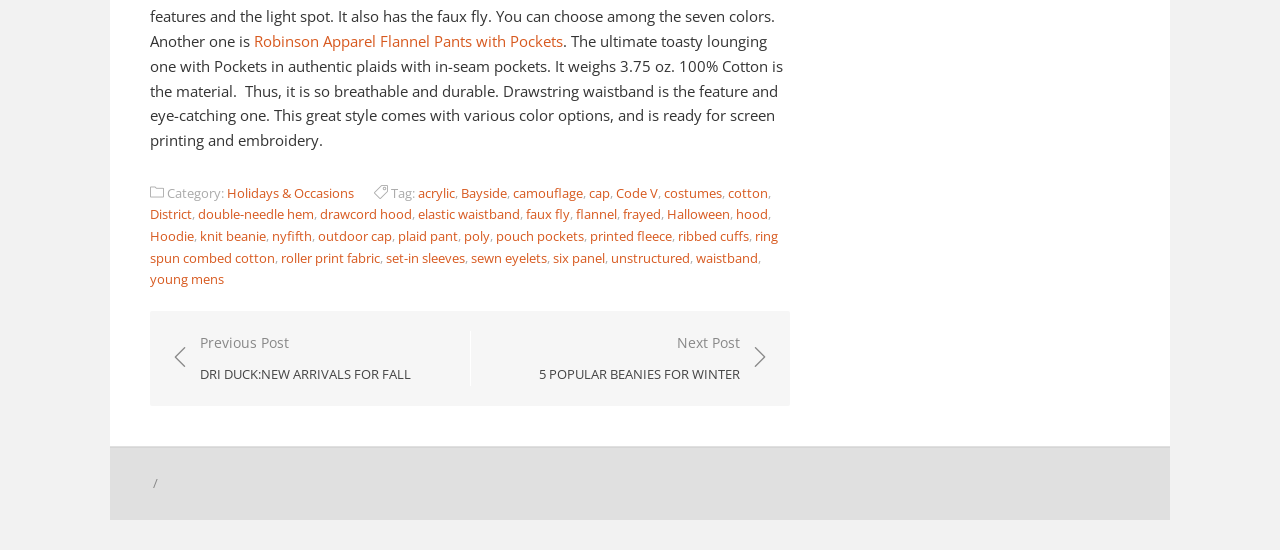Provide the bounding box coordinates, formatted as (top-left x, top-left y, bottom-right x, bottom-right y), with all values being floating point numbers between 0 and 1. Identify the bounding box of the UI element that matches the description: ring spun combed cotton

[0.117, 0.413, 0.608, 0.485]